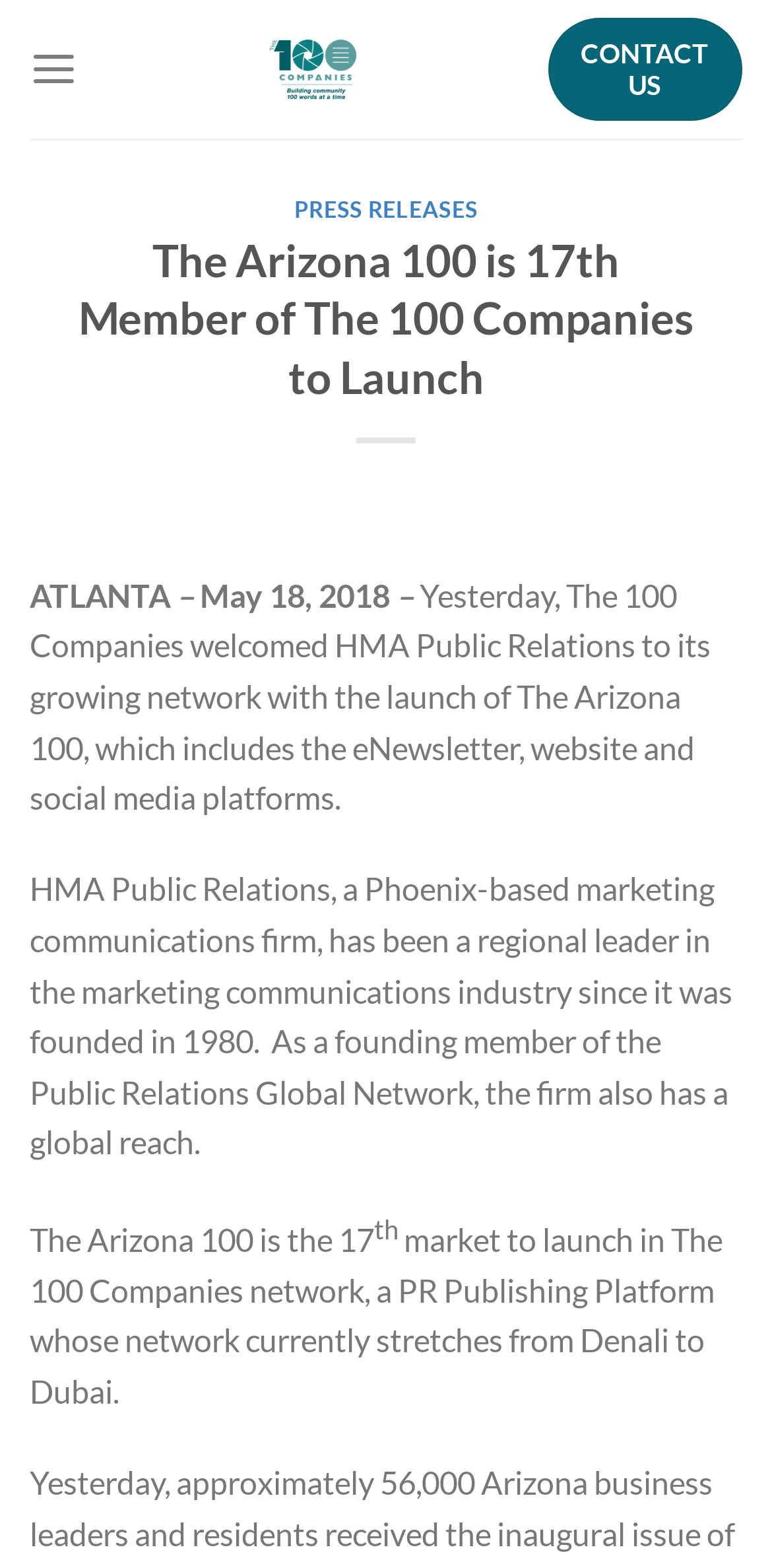Given the element description "Contact Us", identify the bounding box of the corresponding UI element.

[0.709, 0.012, 0.962, 0.077]